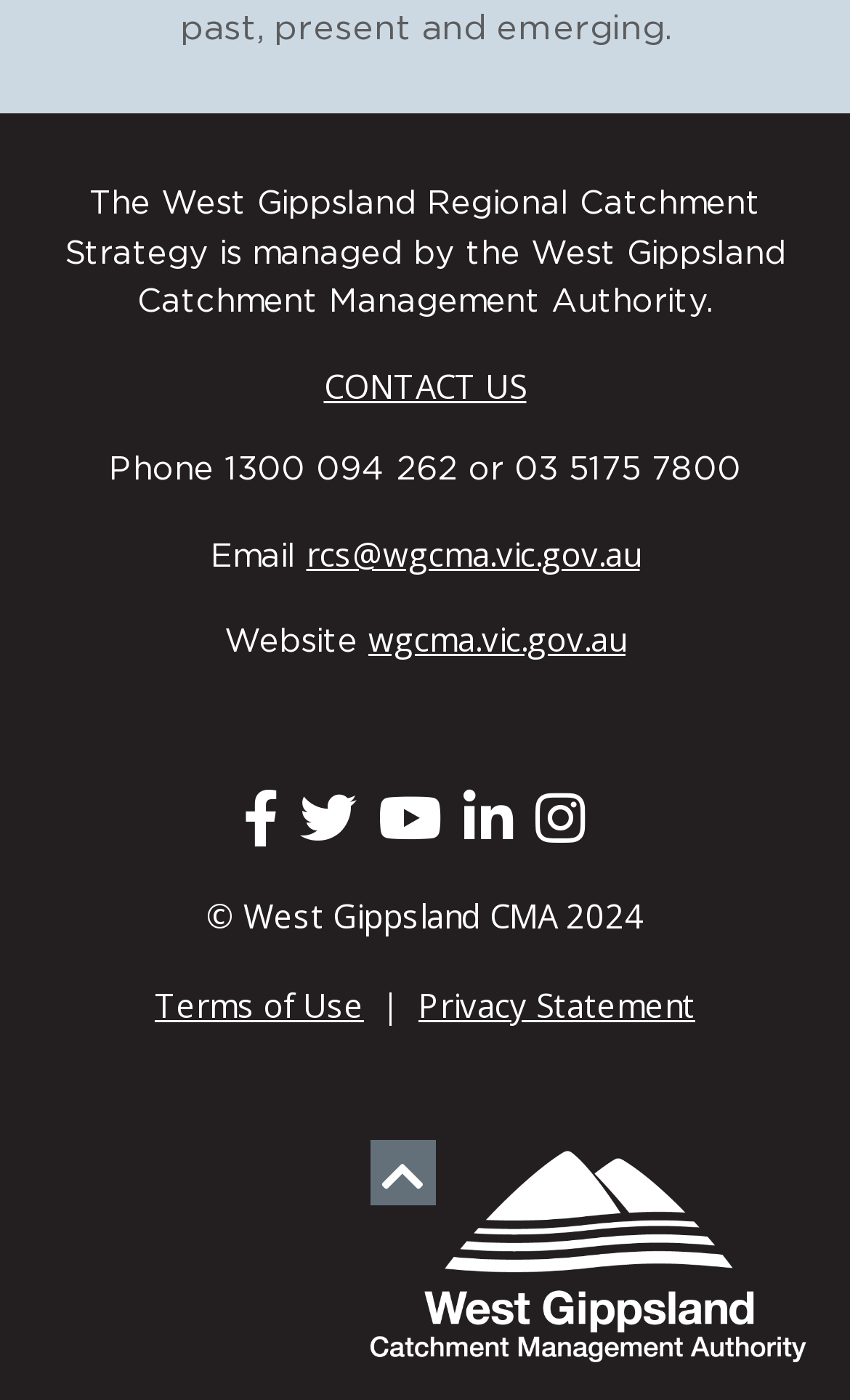Please answer the following query using a single word or phrase: 
What is the link to the RCS outcomes hierarchy?

here